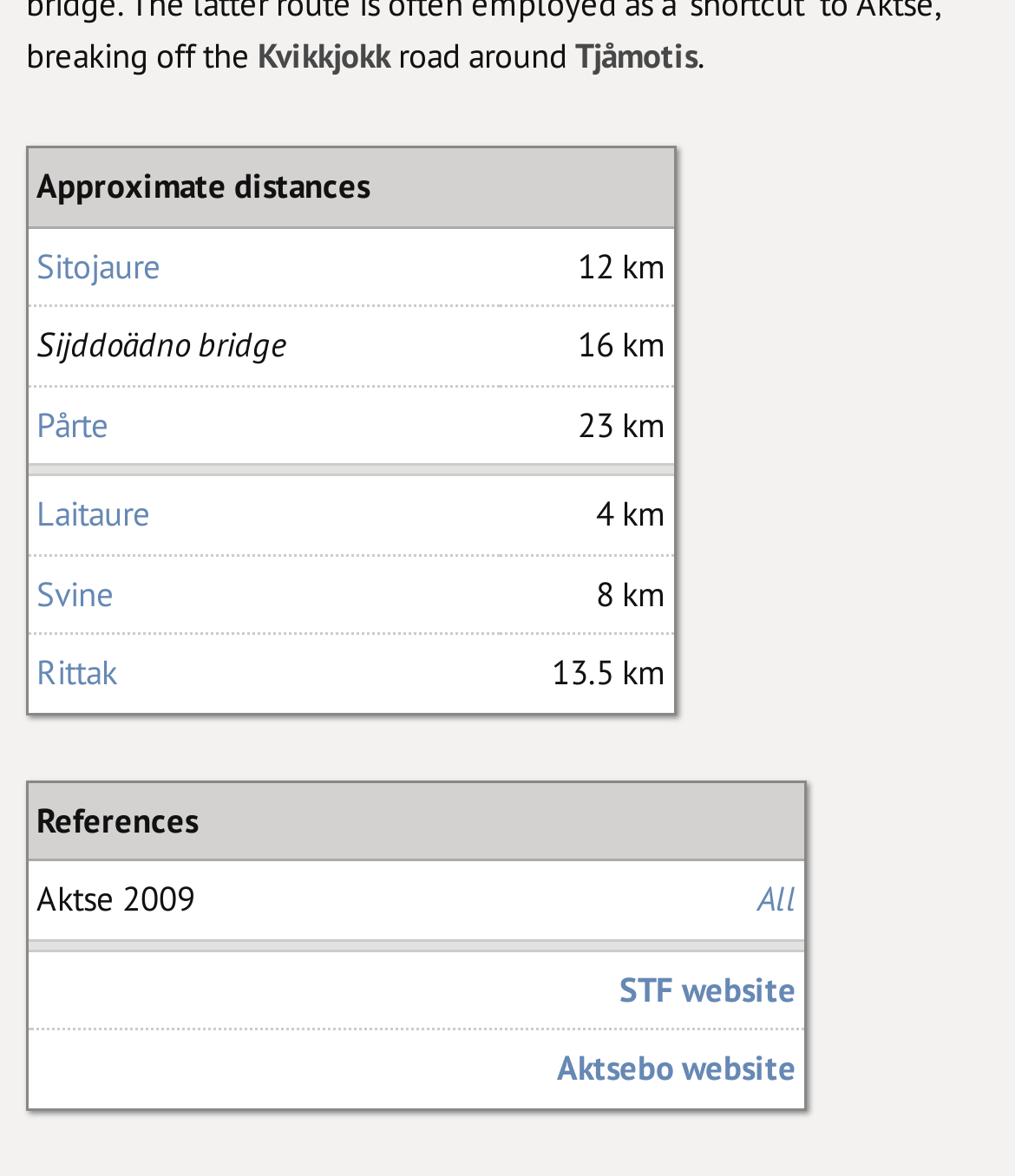Answer the question below using just one word or a short phrase: 
What is the approximate distance from Sitojaure to Kvikkjokk?

12 km